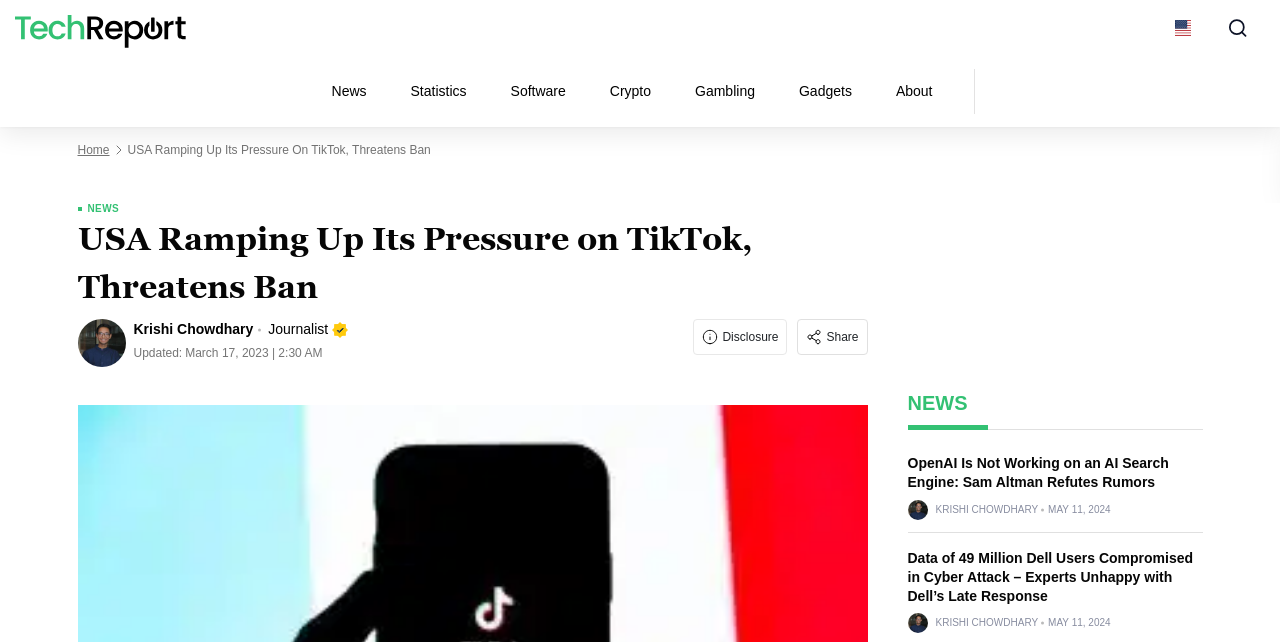How many news articles are displayed on the webpage?
Provide an in-depth and detailed answer to the question.

I counted the number of news articles displayed on the webpage, which are three separate articles with titles, authors, and timestamps.